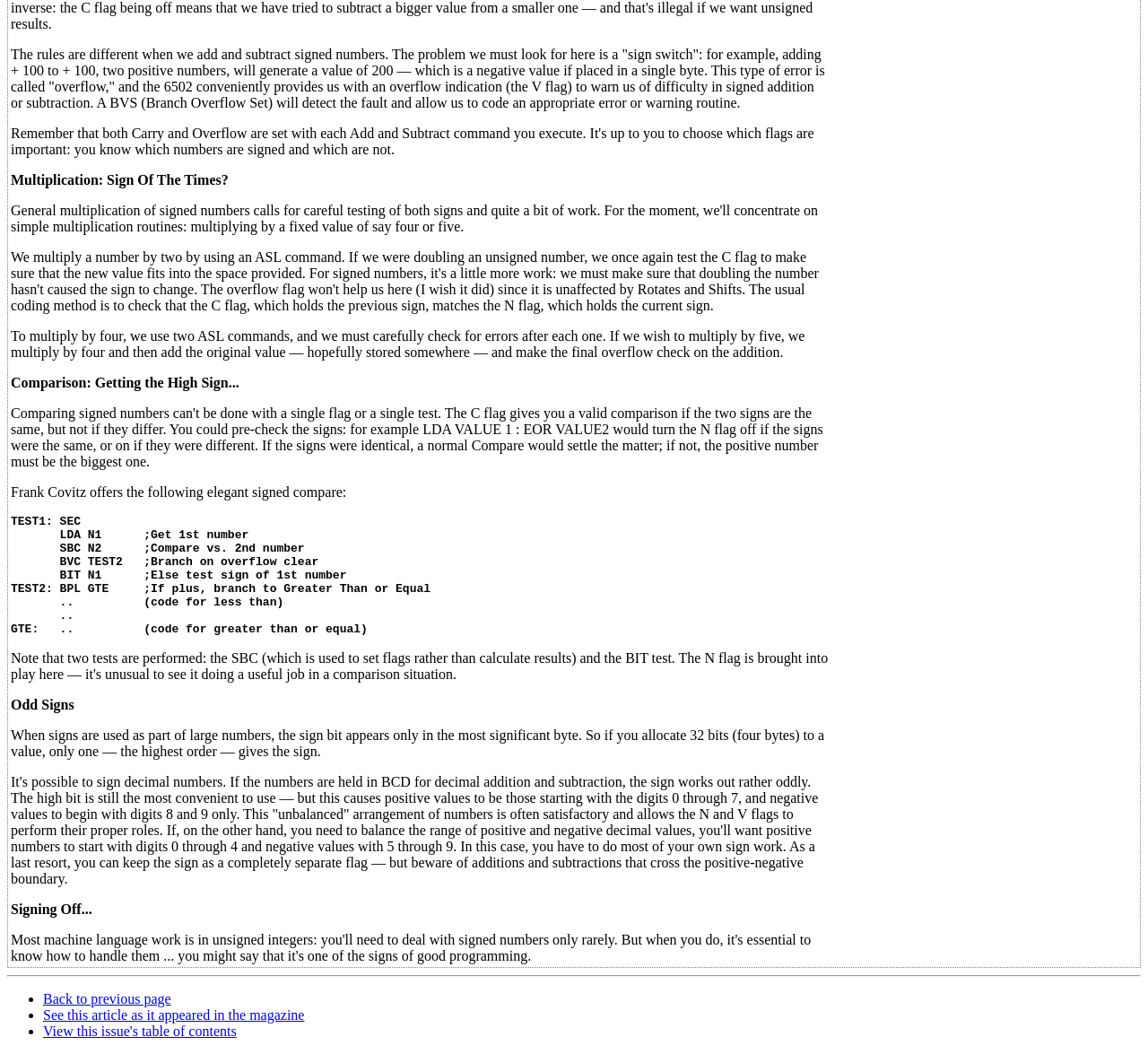Locate the UI element described by Back to previous page and provide its bounding box coordinates. Use the format (top-left x, top-left y, bottom-right x, bottom-right y) with all values as floating point numbers between 0 and 1.

[0.038, 0.94, 0.149, 0.955]